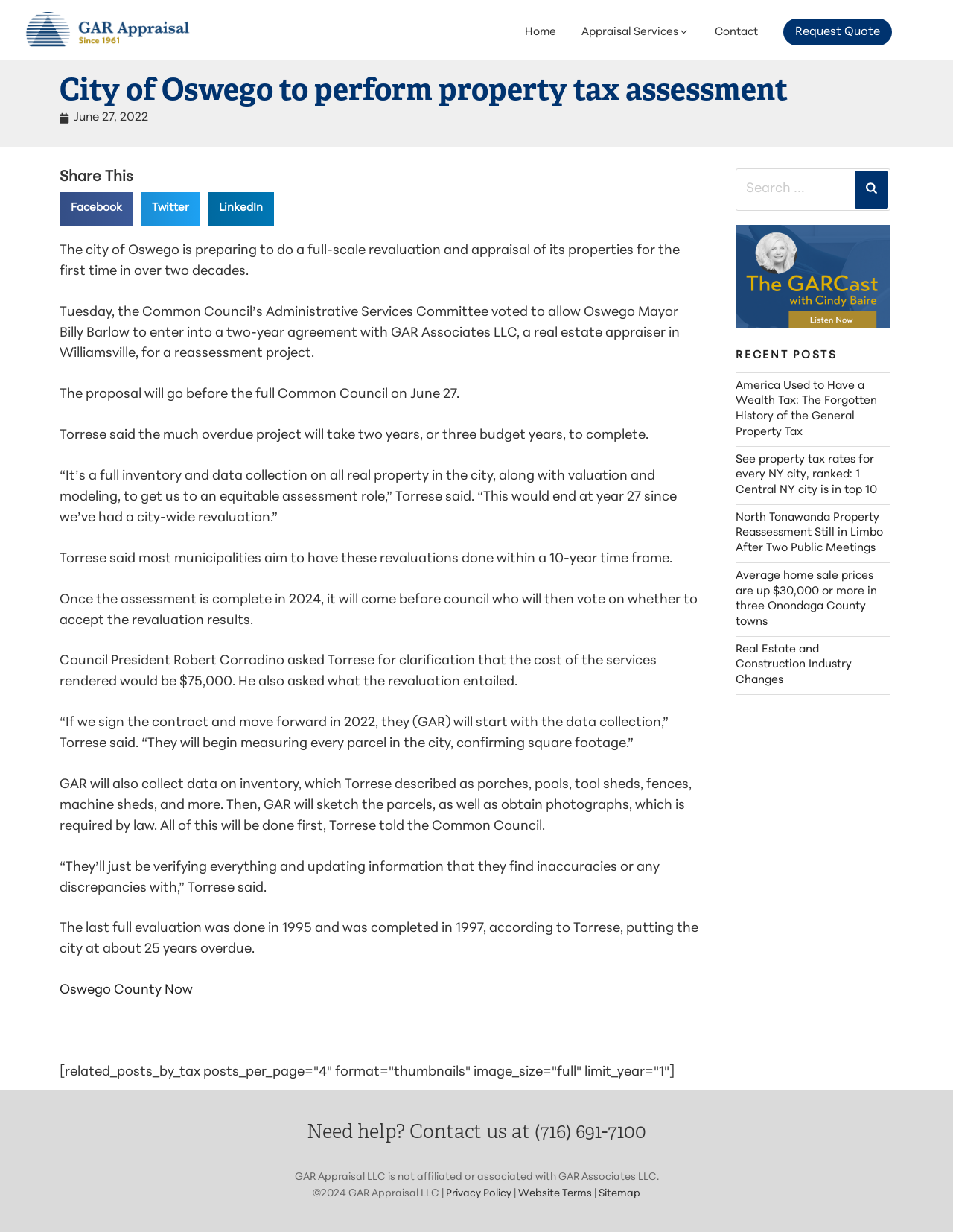Pinpoint the bounding box coordinates of the clickable element needed to complete the instruction: "Read more about 'America Used to Have a Wealth Tax: The Forgotten History of the General Property Tax'". The coordinates should be provided as four float numbers between 0 and 1: [left, top, right, bottom].

[0.772, 0.309, 0.92, 0.355]